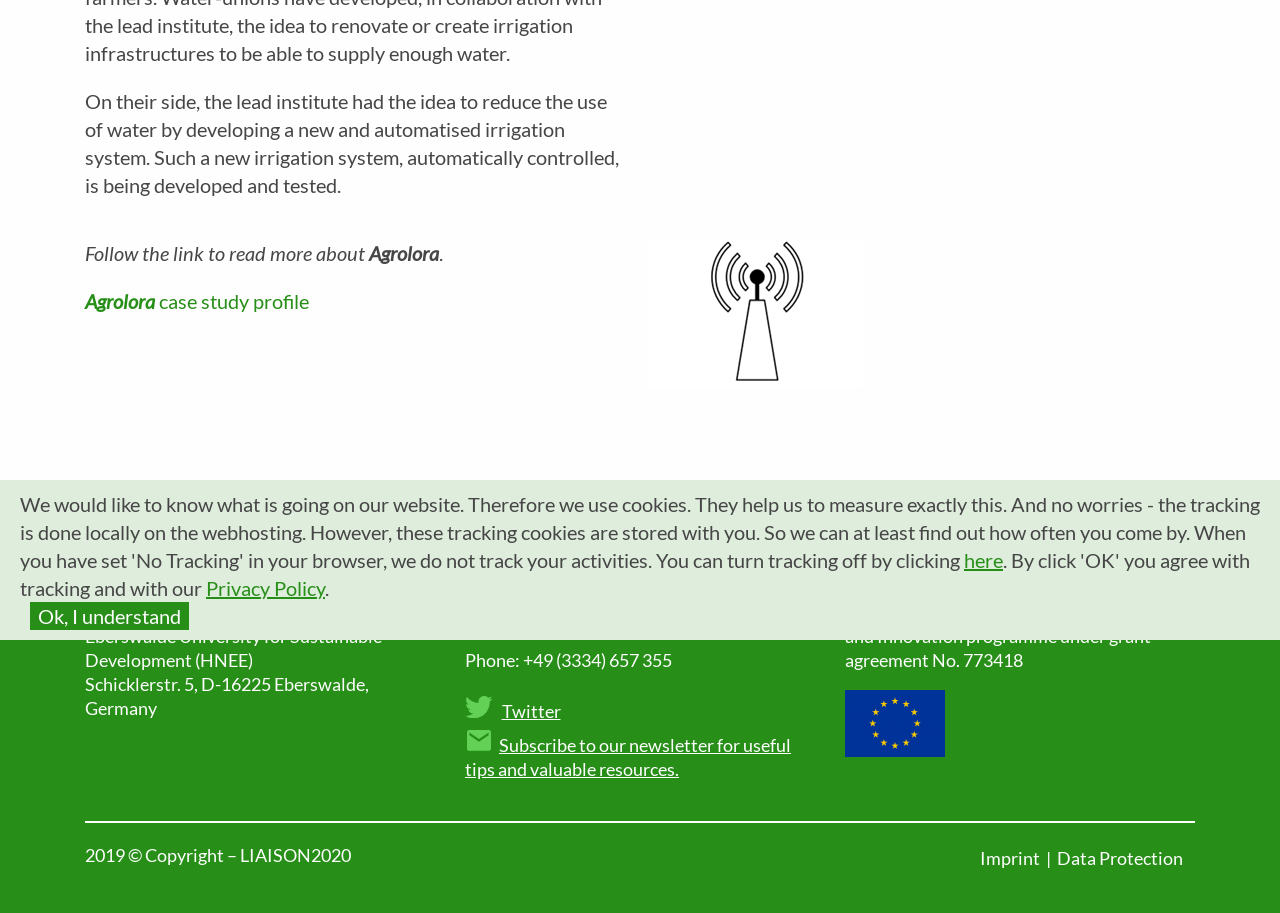Find the bounding box coordinates for the UI element that matches this description: "Ok, I understand".

[0.023, 0.659, 0.148, 0.69]